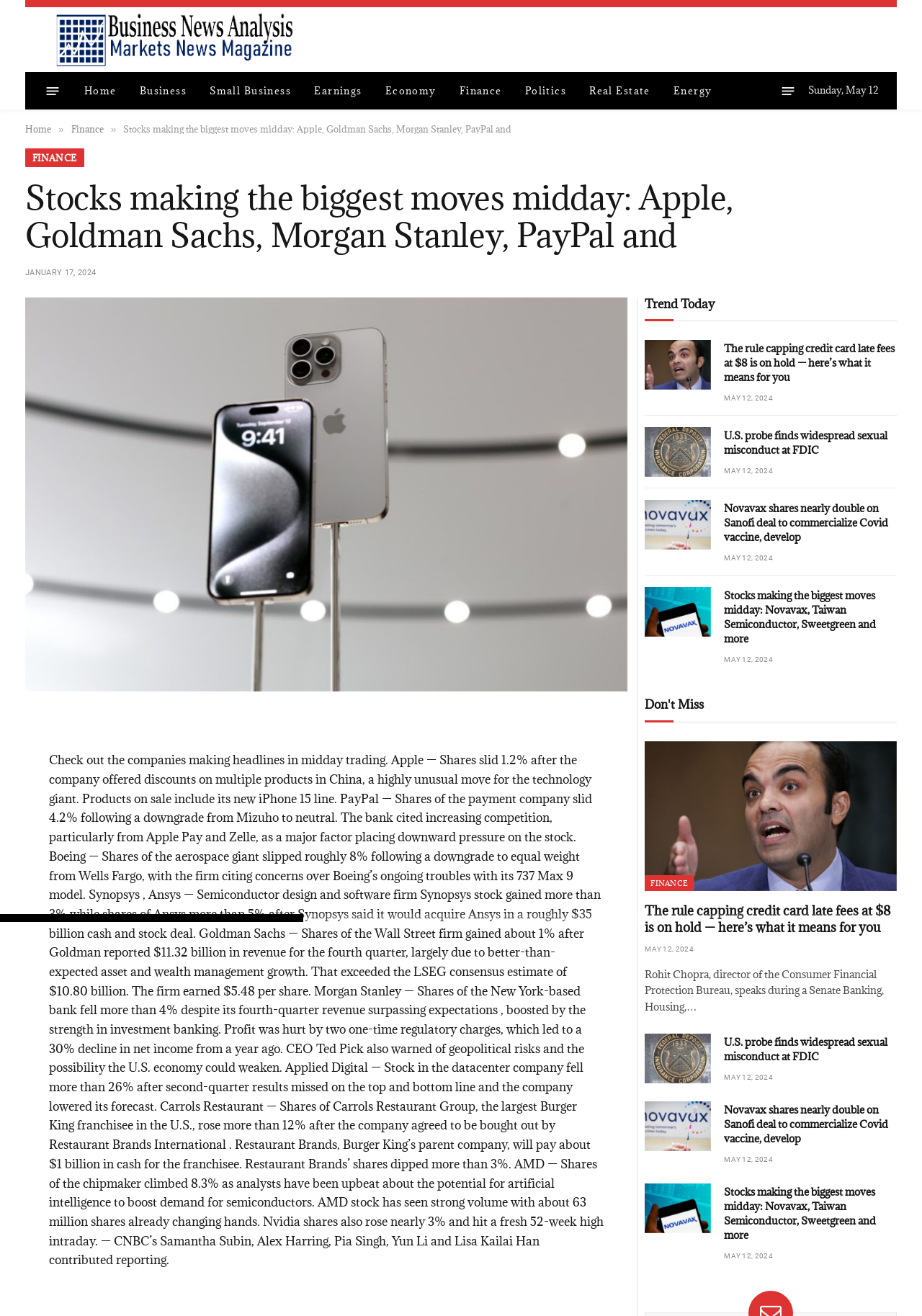Identify the bounding box of the HTML element described here: "Small Business". Provide the coordinates as four float numbers between 0 and 1: [left, top, right, bottom].

[0.215, 0.055, 0.328, 0.083]